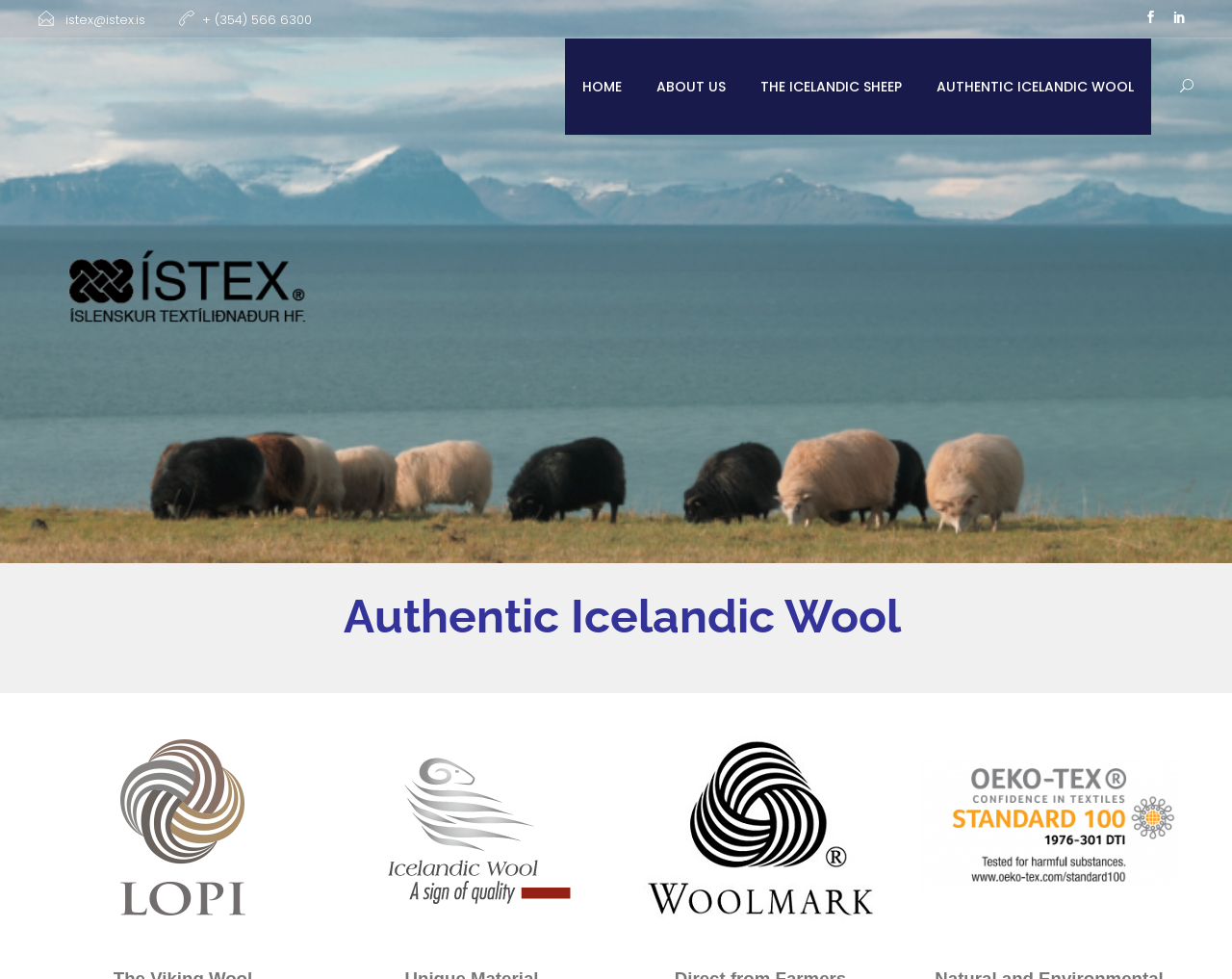What are the navigation links on the top?
Please give a detailed and elaborate answer to the question based on the image.

I examined the link elements on the top of the webpage and found the navigation links 'HOME', 'ABOUT US', 'THE ICELANDIC SHEEP', and 'AUTHENTIC ICELANDIC WOOL'.